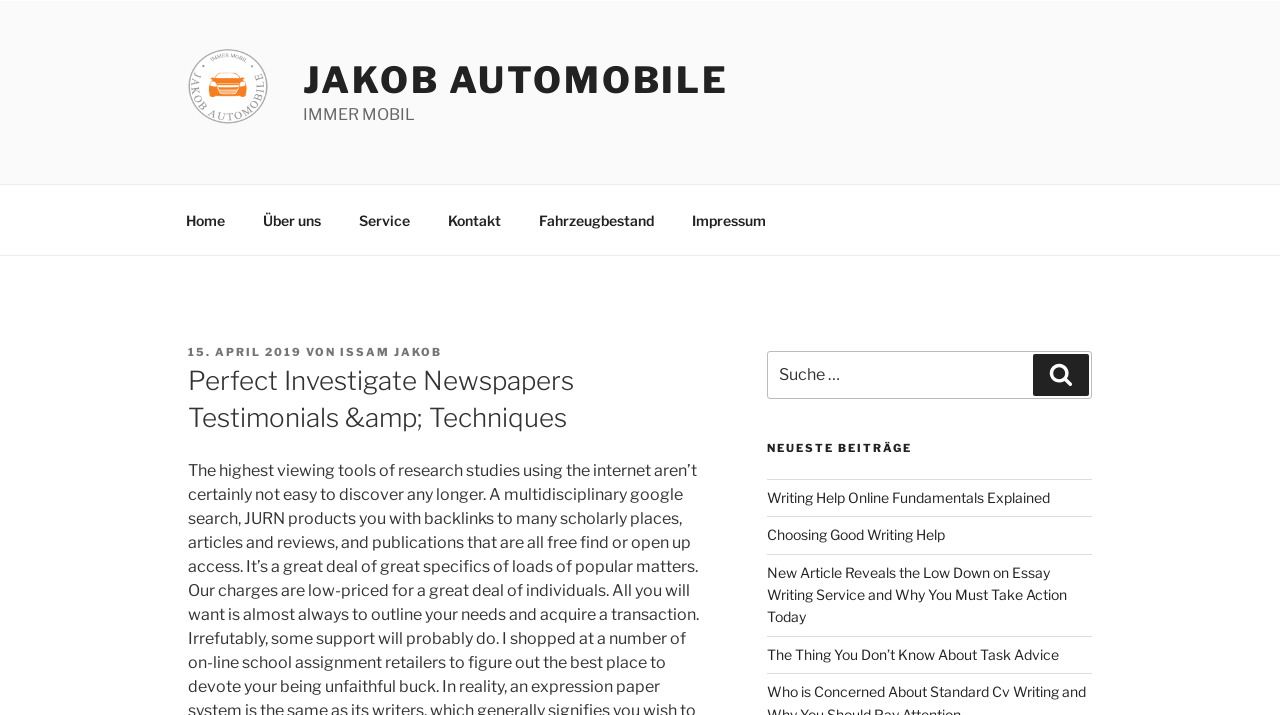Locate the coordinates of the bounding box for the clickable region that fulfills this instruction: "click on fake uhren link".

[0.0, 0.003, 0.061, 0.029]